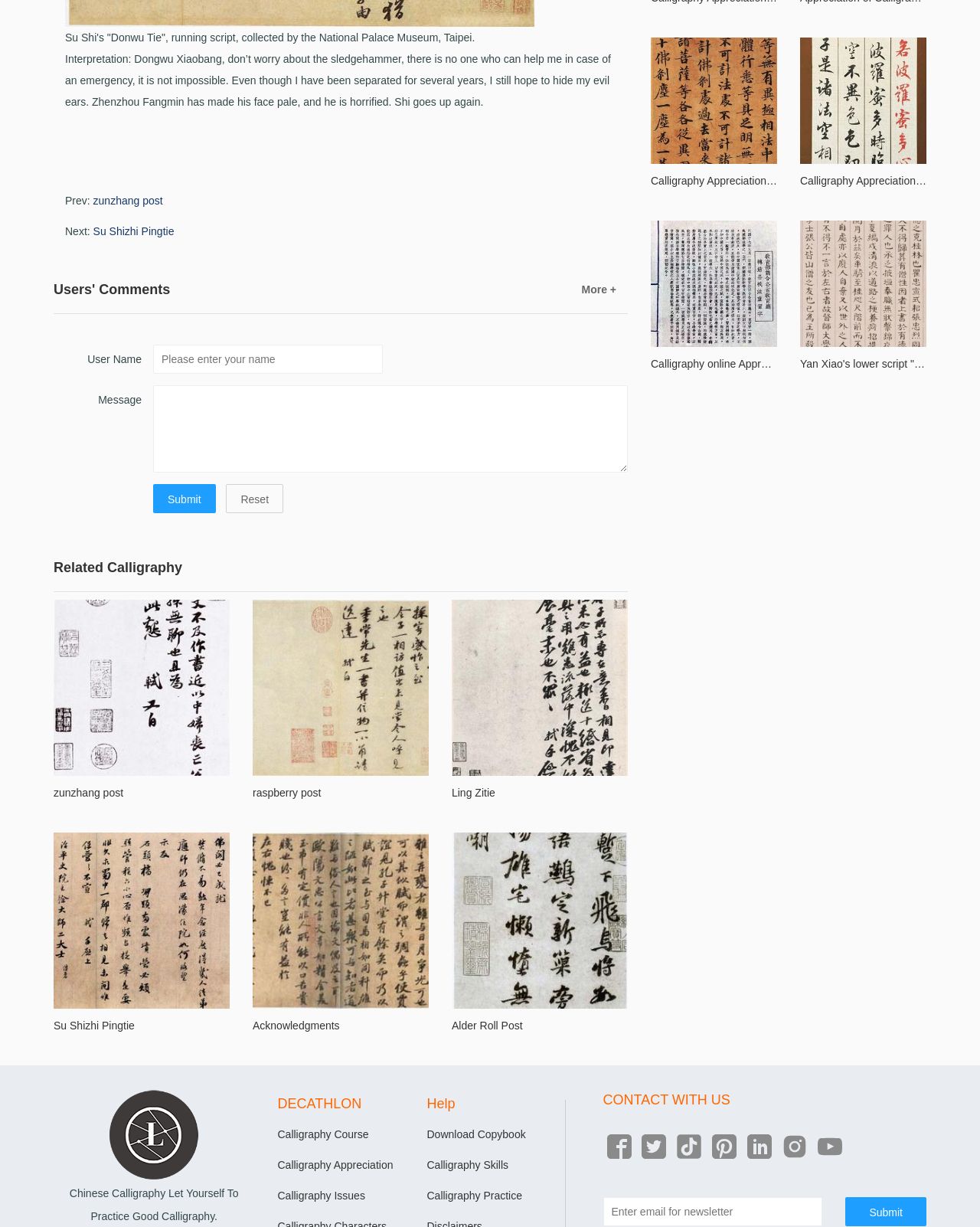Based on the description "alt="Instagram"", find the bounding box of the specified UI element.

[0.795, 0.926, 0.827, 0.942]